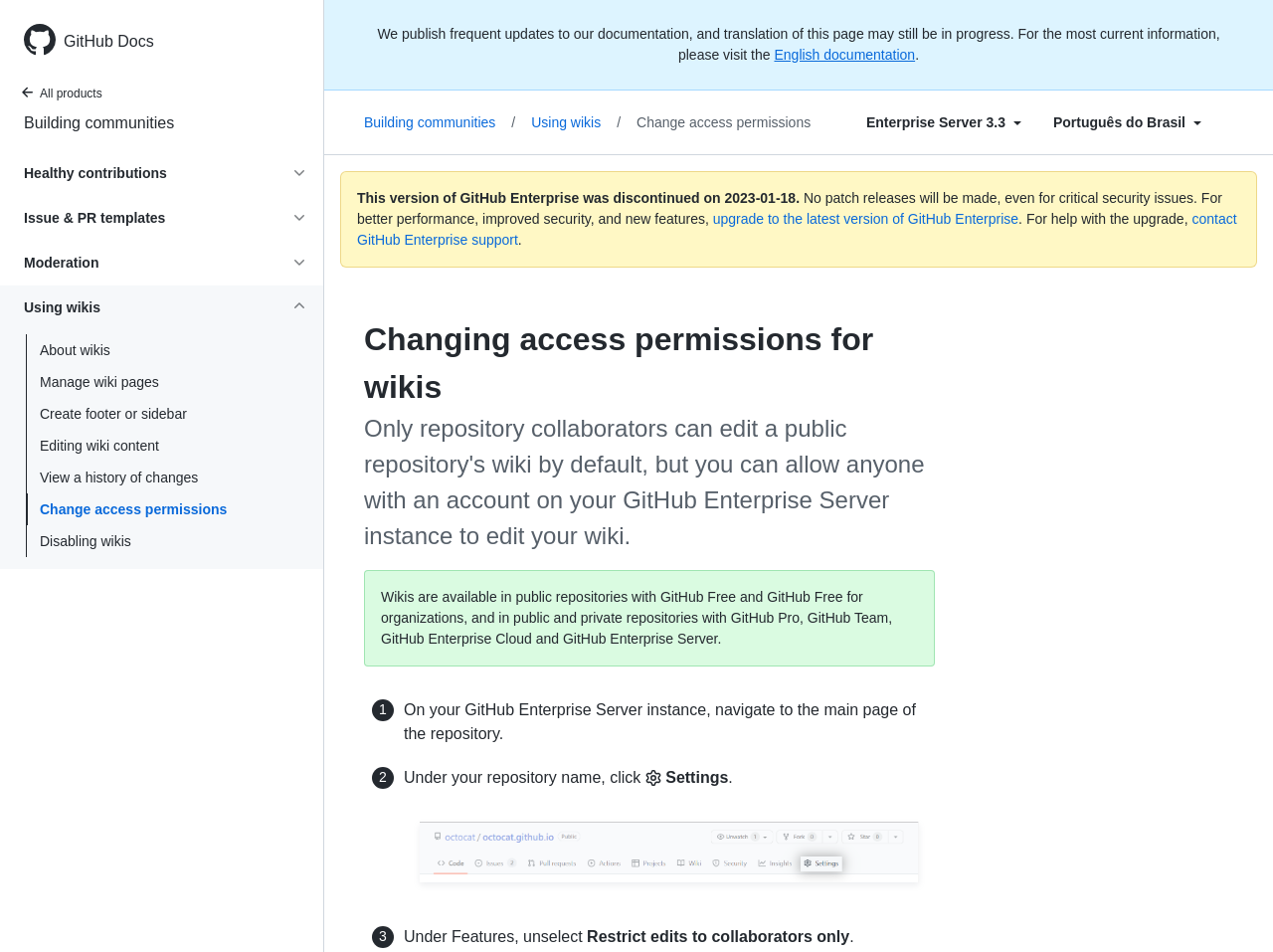Generate a thorough explanation of the webpage's elements.

This webpage is about changing access permissions for wikis on GitHub Enterprise Server 3.3. At the top left, there is a link to "GitHub Docs" and a list item "Building communities" with a link to the same name. Below that, there are several details sections with disclosure triangles, including "Healthy contributions", "Issue & PR templates", "Moderation", and "Using wikis", which is expanded. 

Under "Using wikis", there are several list items with links, including "About wikis", "Manage wiki pages", "Create footer or sidebar", "Editing wiki content", "View a history of changes", "Change access permissions", and "Disabling wikis". The current page is "Change access permissions", as indicated by the breadcrumb navigation at the top right.

On the right side, there are two buttons to select field types, with options for "Enterprise Server 3.3" and "Português do Brasil". Below that, there is a notice about the discontinuation of the current version of GitHub Enterprise and a recommendation to upgrade to the latest version.

The main content of the page starts with a heading "Changing access permissions for wikis" and explains that wikis are available in public repositories with certain GitHub plans. The page then provides step-by-step instructions on how to change access permissions for wikis on a GitHub Enterprise Server instance, including navigating to the repository's main page, clicking on the gear icon, and unselecting "Restrict edits to collaborators only" under Features. There are also images of the gear icon and the repository settings button to illustrate the process.